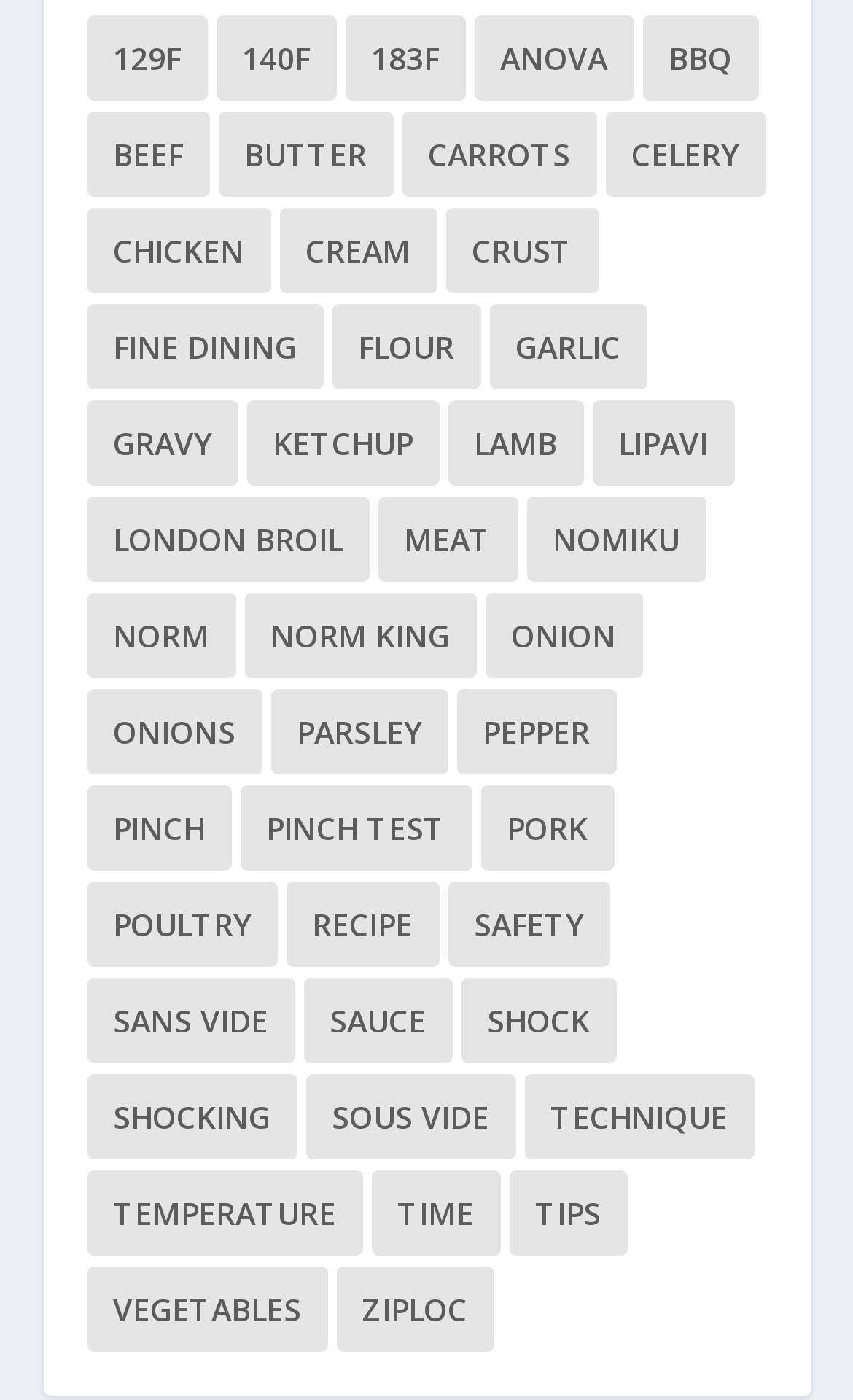Provide the bounding box coordinates of the area you need to click to execute the following instruction: "View 'FINE DINING' recipes".

[0.101, 0.217, 0.378, 0.278]